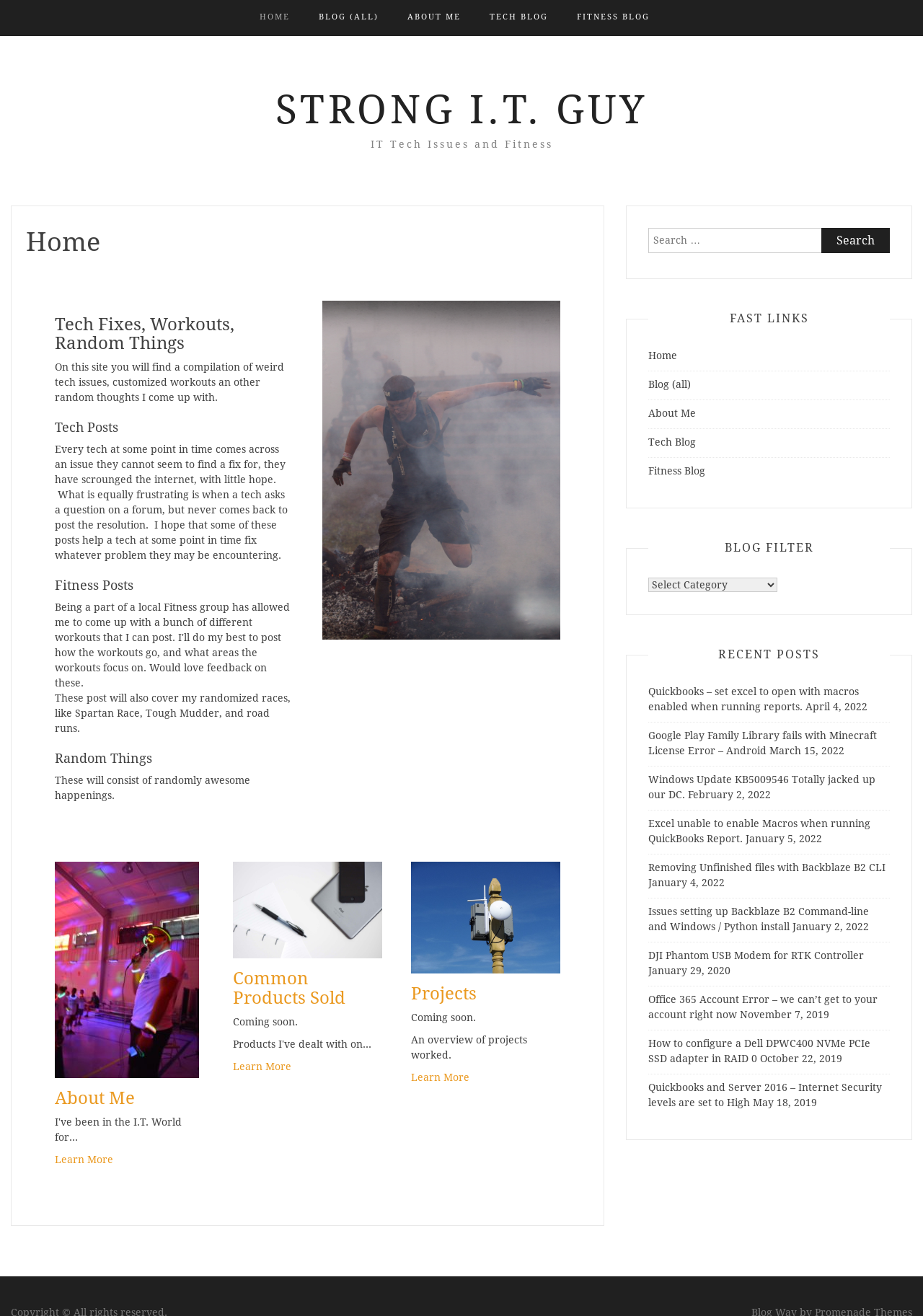Summarize the webpage with a detailed and informative caption.

The webpage is titled "Strong I.T. Guy – IT Tech Issues and Fitness" and has a prominent heading "STRONG I.T. GUY" at the top. Below the heading, there is a navigation menu with links to "HOME", "BLOG (ALL)", "ABOUT ME", "TECH BLOG", and "FITNESS BLOG". 

The main content area is divided into two sections. The left section has an article with several headings, including "Home", "Tech Fixes, Workouts, Random Things", "Tech Posts", "Fitness Posts", and "Random Things". Each heading is followed by a brief description or introduction to the topic. There are also several images, including one with the text "StrongITguy" and another with the text "home-2". 

The right section has a search bar at the top, followed by a heading "FAST LINKS" with links to "Home", "Blog (all)", "About Me", "Tech Blog", and "Fitness Blog". Below this, there is a "BLOG FILTER" section with a combobox and a heading "RECENT POSTS" with a list of 10 recent blog posts, each with a title, a link, and a date. The posts are related to tech issues, such as QuickBooks, Google Play, and Windows updates, as well as fitness topics.